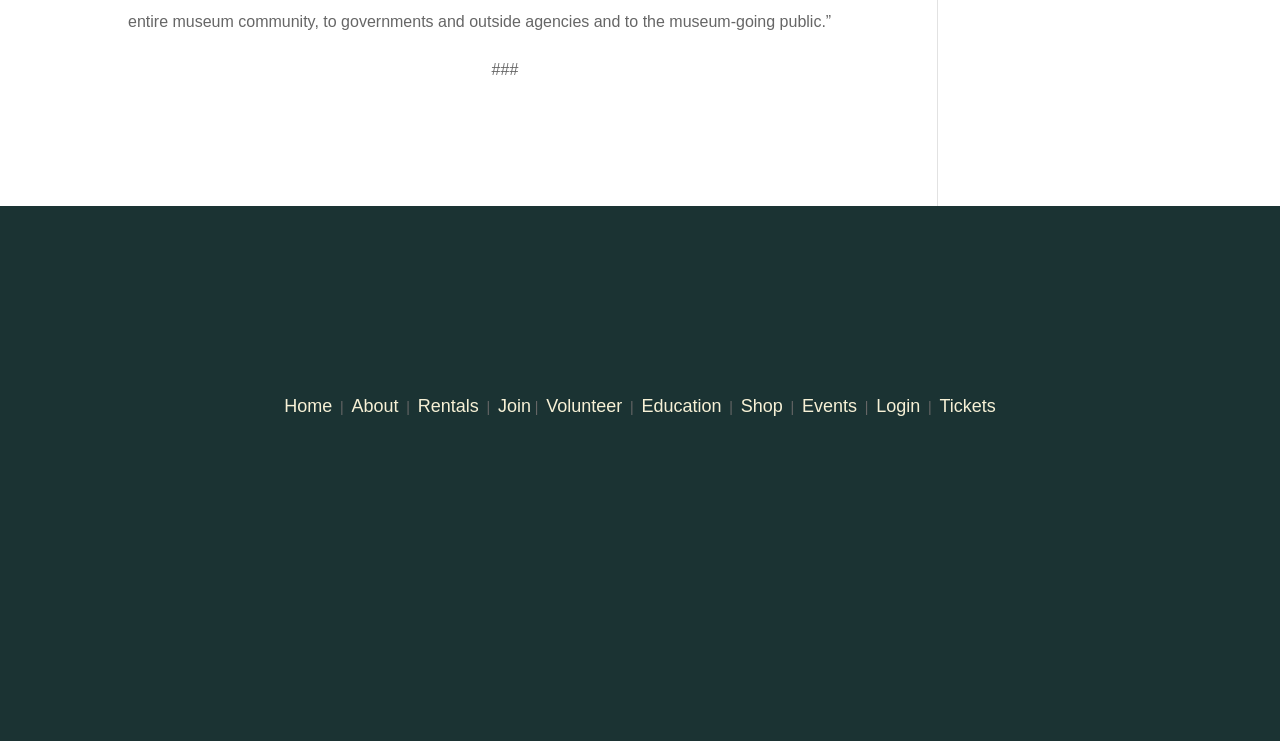Answer the following inquiry with a single word or phrase:
How many links are there in the 'Museums' section?

4